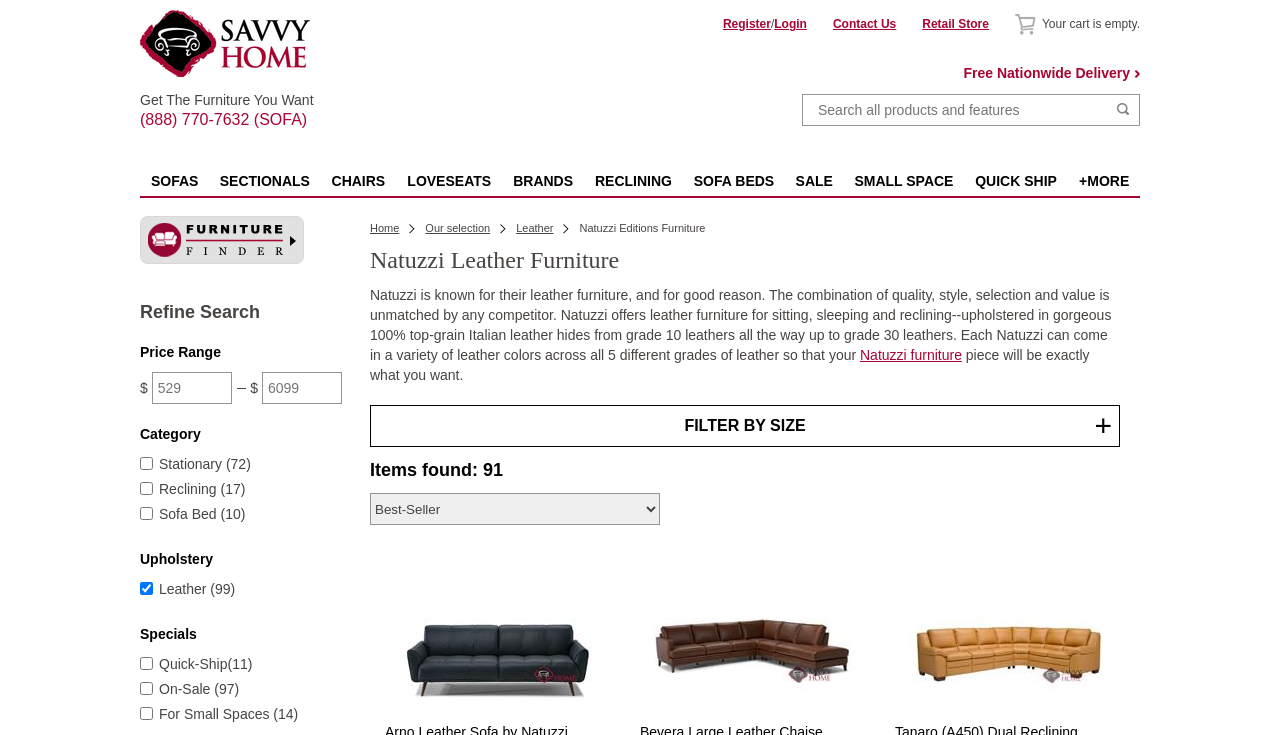Generate the text content of the main headline of the webpage.

Natuzzi Leather Furniture